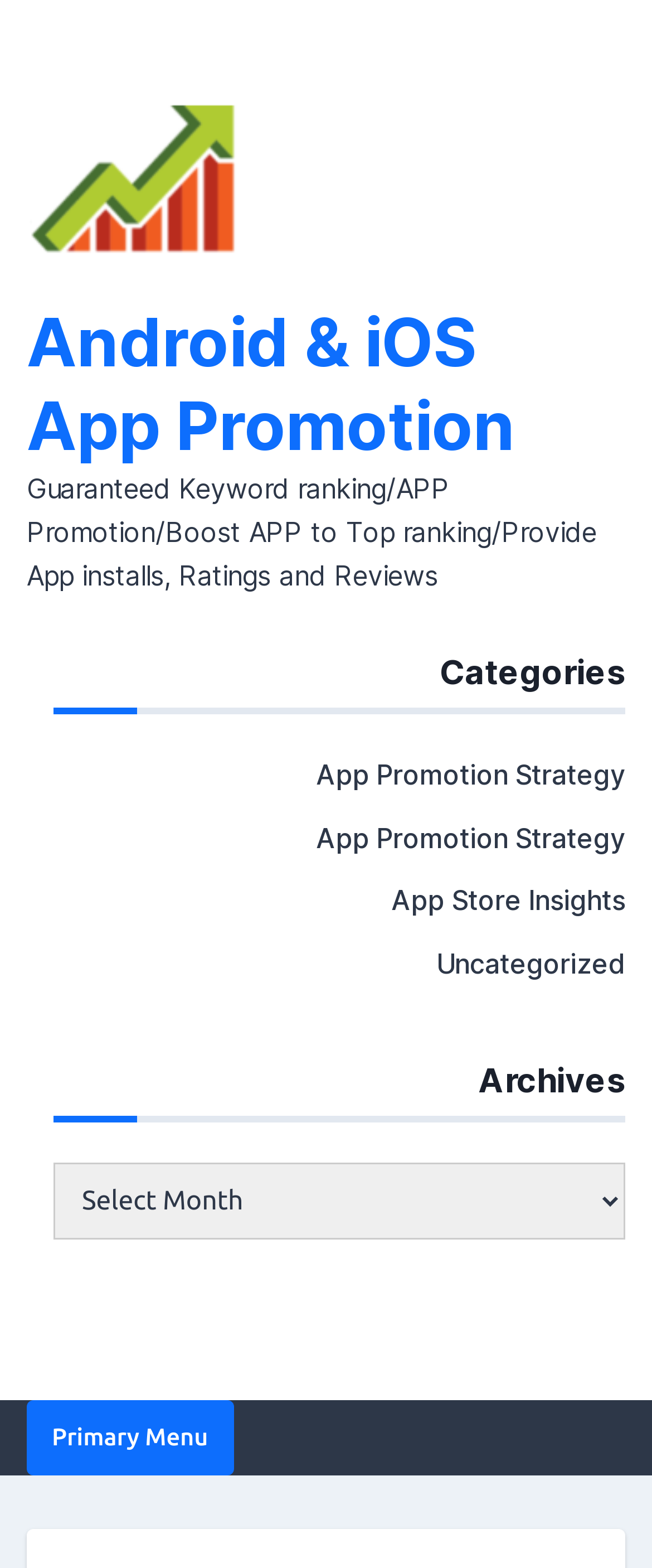Offer a meticulous description of the webpage's structure and content.

The webpage appears to be related to app promotion, with a focus on Apple Watch features and activity tracking. At the top-left corner, there is a logo for "app promotion" accompanied by a link to "Android & iOS App Promotion". Below the logo, there is a brief description of the app promotion services offered, including guaranteed keyword ranking, app installs, ratings, and reviews.

To the right of the logo, there is a heading titled "Categories" followed by a list of links, including "App Promotion Strategy" (appearing twice), "App Store Insights", and "Uncategorized". These links are positioned horizontally, with "App Promotion Strategy" on the left and "Uncategorized" on the right.

Below the categories section, there is a heading titled "Archives" followed by a combobox with the same label. The combobox is not expanded, but it has a popup menu.

At the bottom-left corner, there is a button labeled "Primary Menu" which controls a menu called "primary-menu". This button is not expanded.

There are no visible images on the page apart from the "app promotion logo" at the top-left corner.